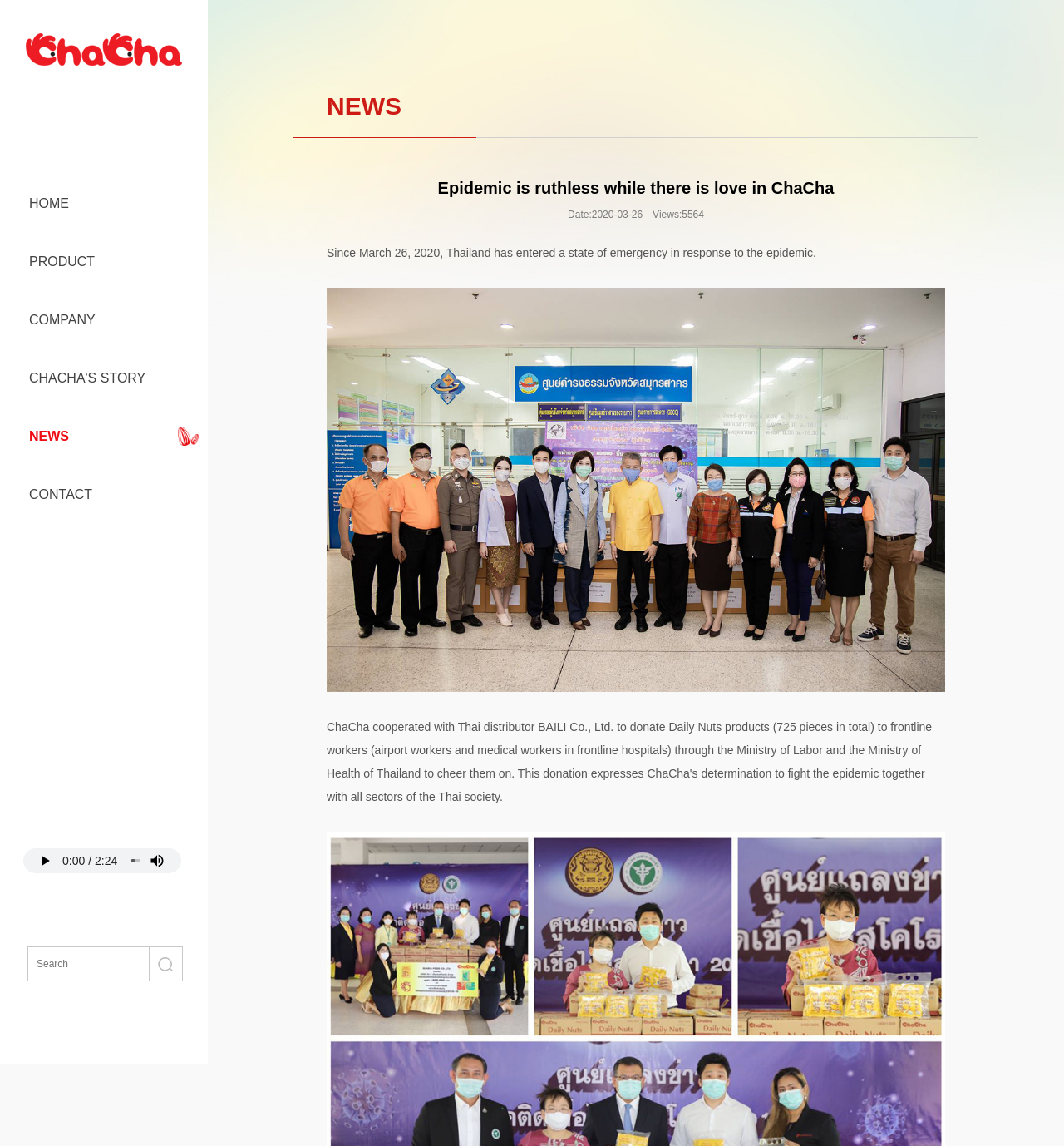Find the bounding box coordinates of the element I should click to carry out the following instruction: "click the logo".

[0.023, 0.054, 0.172, 0.064]